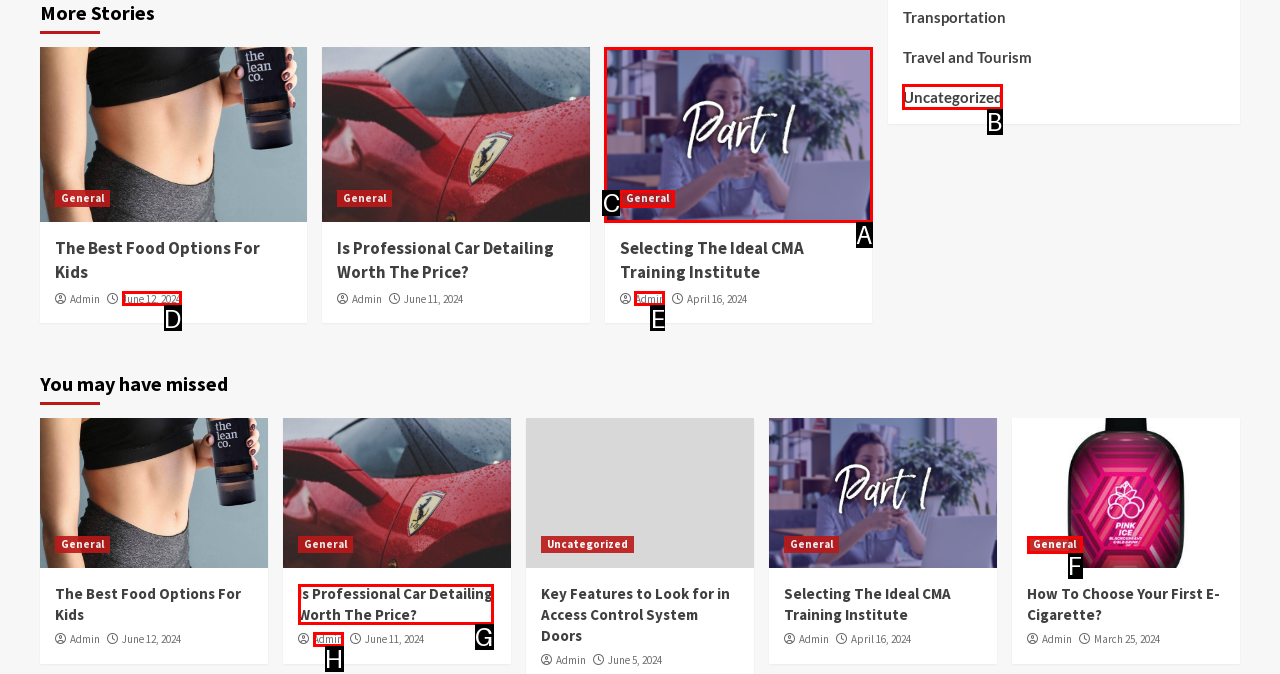To perform the task "Select the Uncategorized category", which UI element's letter should you select? Provide the letter directly.

B